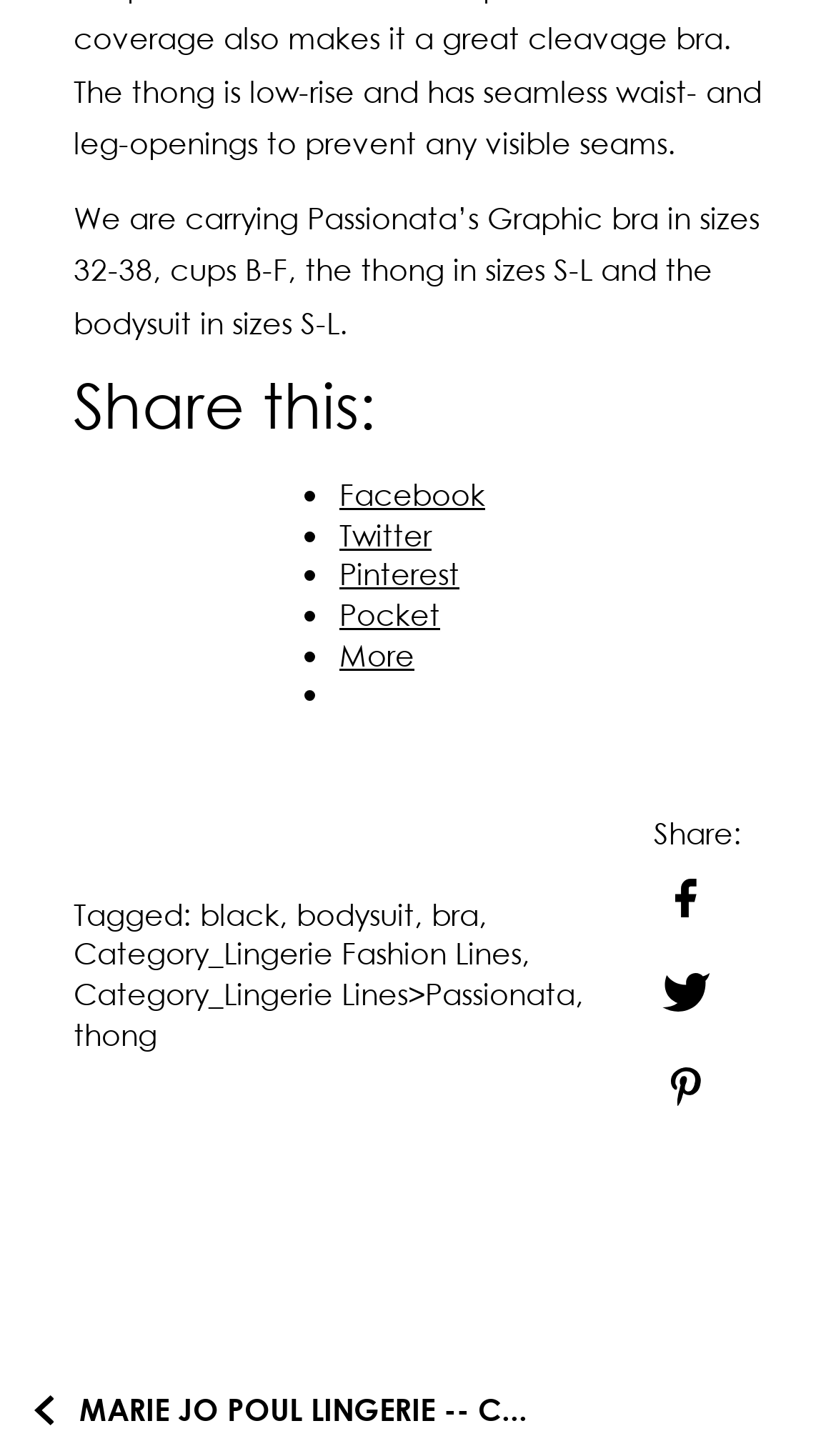Based on the element description: "Category_Lingerie Fashion Lines", identify the UI element and provide its bounding box coordinates. Use four float numbers between 0 and 1, [left, top, right, bottom].

[0.088, 0.642, 0.624, 0.667]